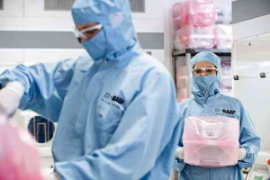What is the person in the foreground focused on?
Using the picture, provide a one-word or short phrase answer.

Handling equipment or samples